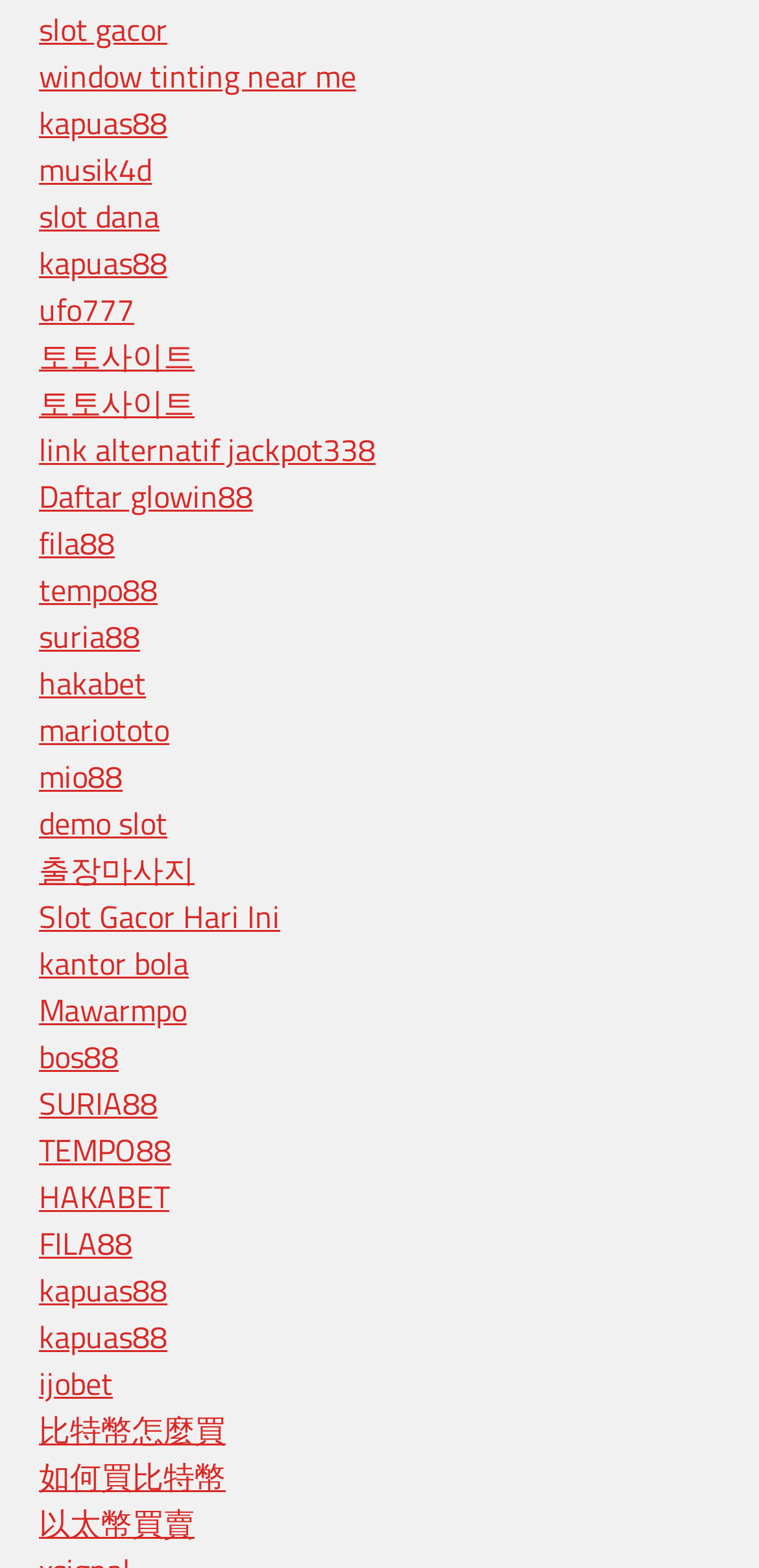How many links are related to 'kapuas88'?
Answer the question with a single word or phrase, referring to the image.

3